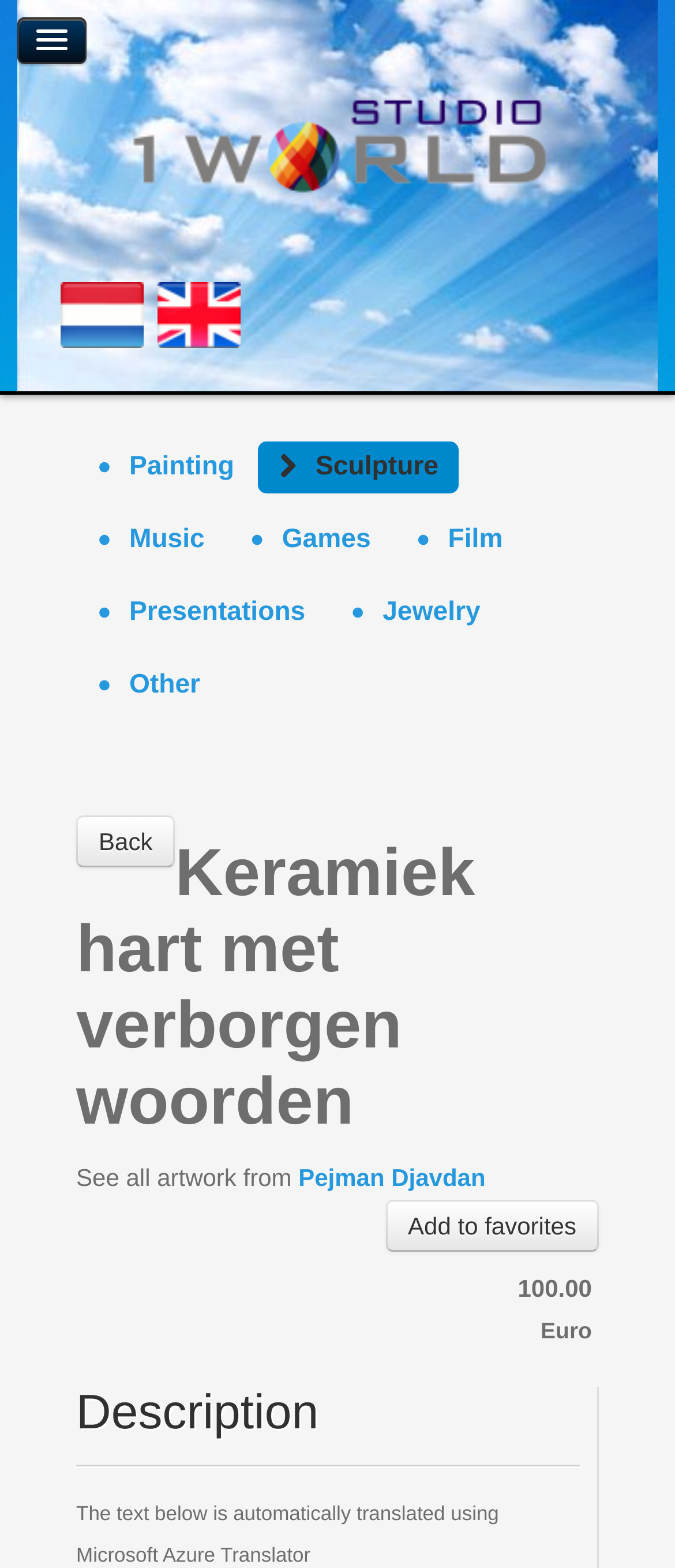Ascertain the bounding box coordinates for the UI element detailed here: "Games". The coordinates should be provided as [left, top, right, bottom] with each value being a float between 0 and 1.

[0.339, 0.328, 0.58, 0.361]